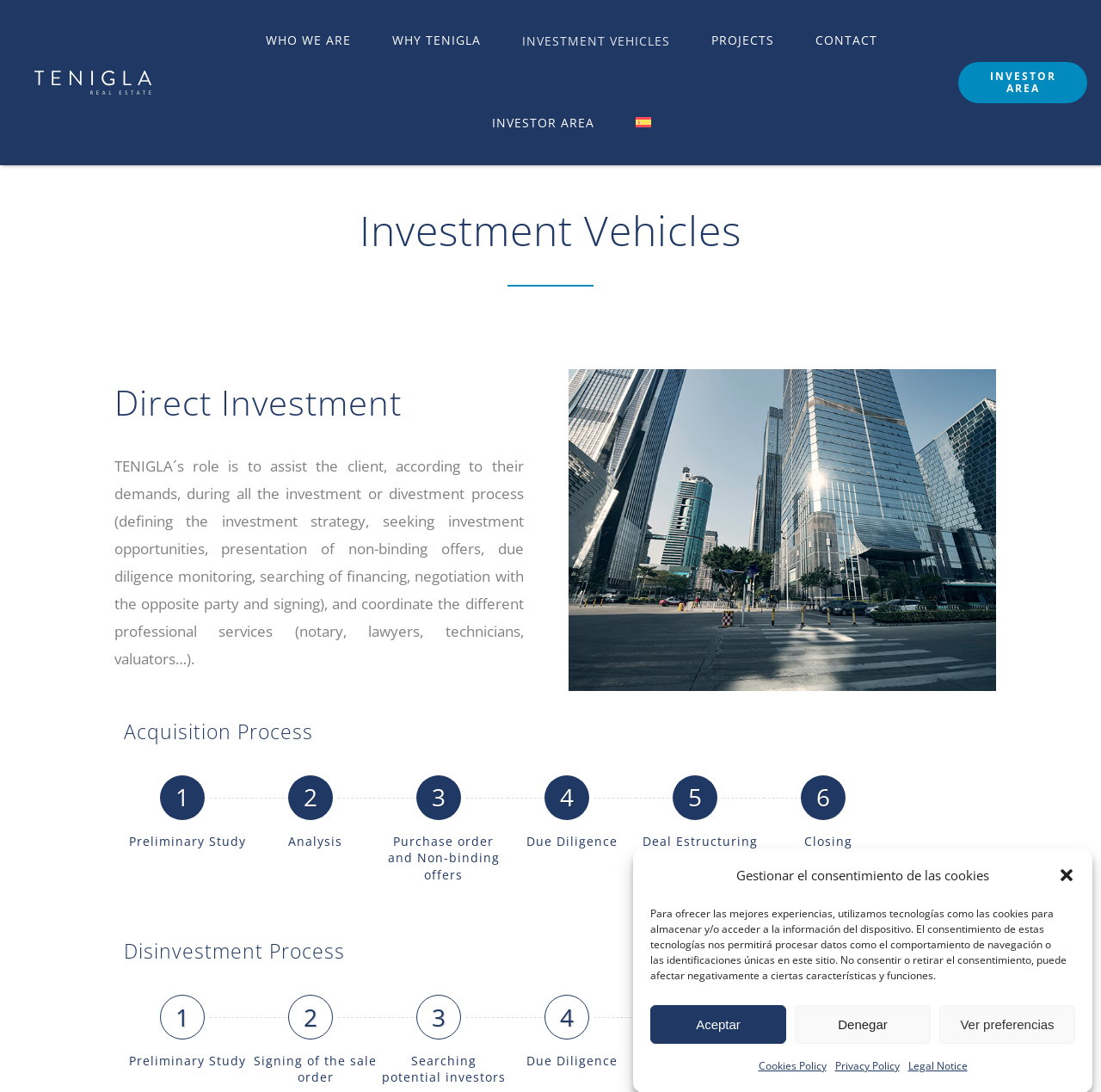Locate the bounding box coordinates of the element that should be clicked to fulfill the instruction: "Click the 'INVESTOR AREA' link".

[0.428, 0.076, 0.559, 0.151]